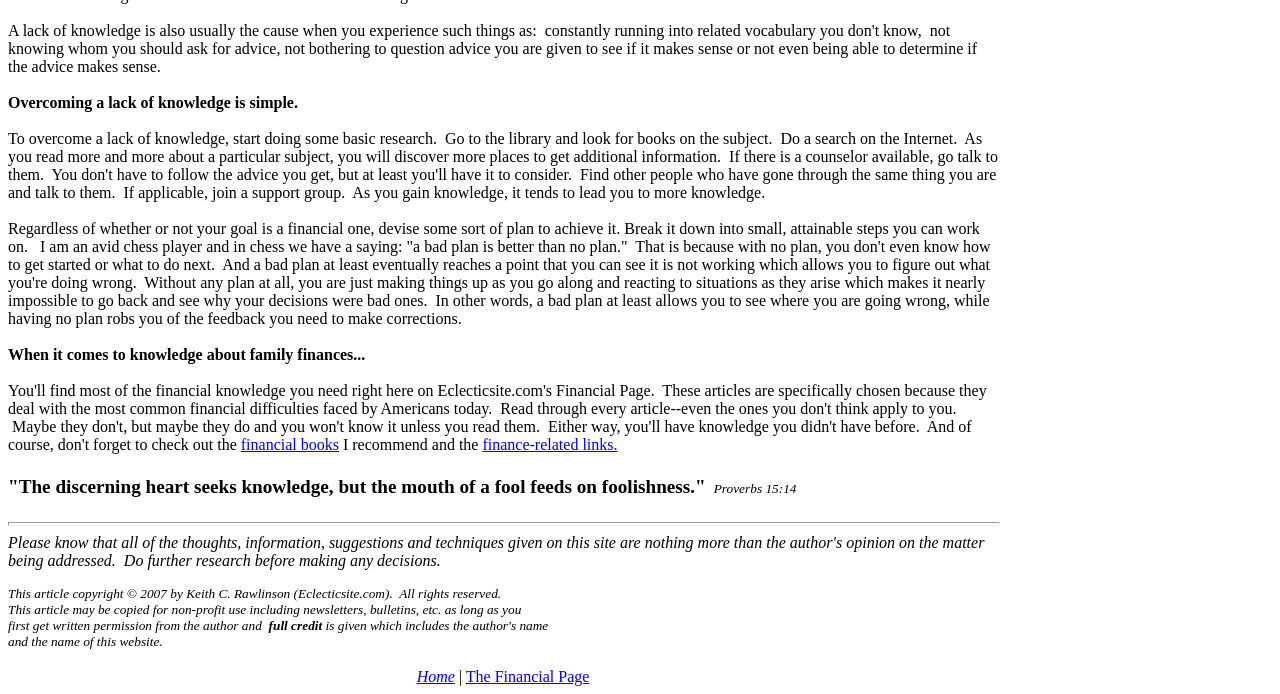Given the element description Home, specify the bounding box coordinates of the corresponding UI element in the format (top-left x, top-left y, bottom-right x, bottom-right y). All values must be between 0 and 1.

[0.326, 0.963, 0.355, 0.987]